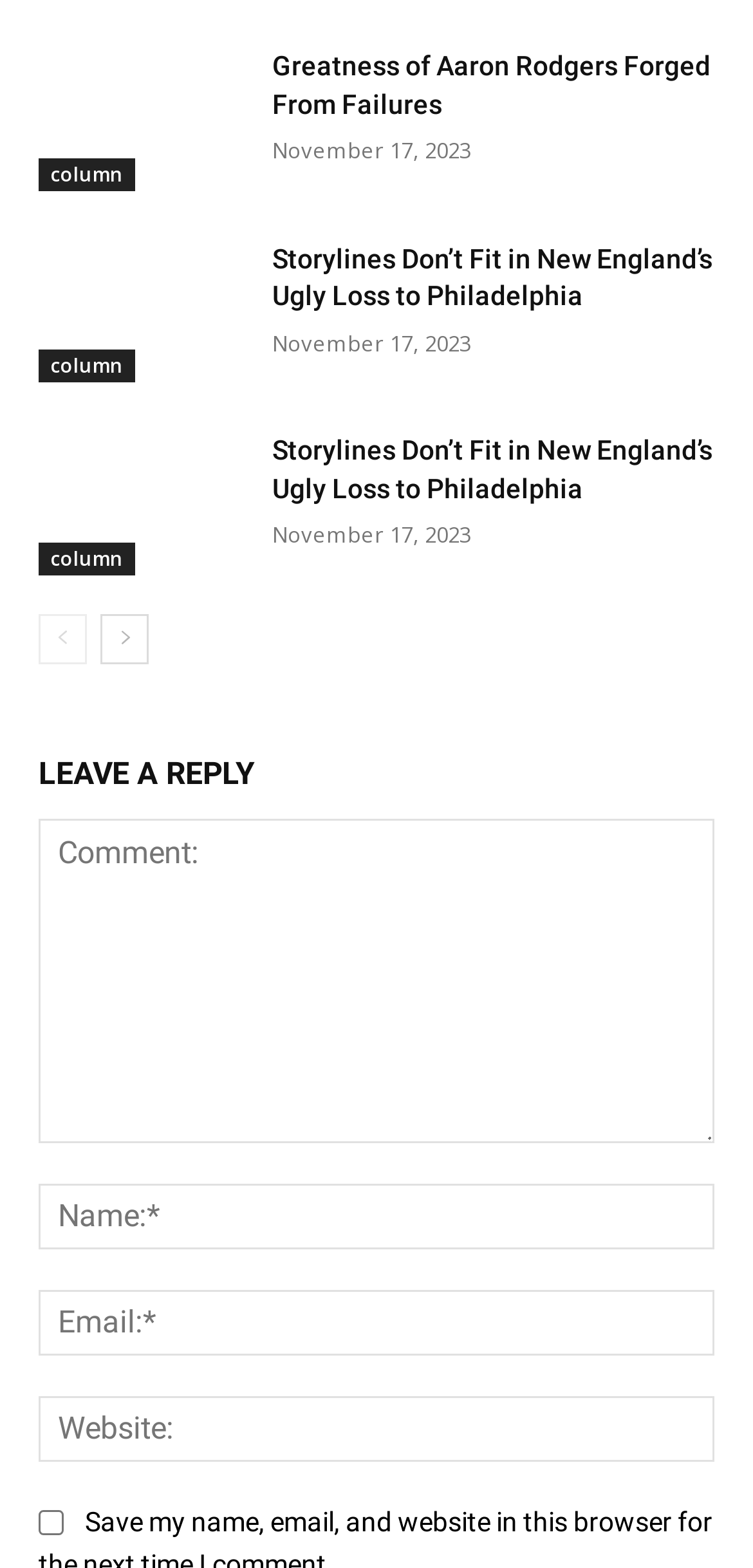Please determine the bounding box coordinates for the element that should be clicked to follow these instructions: "Click on the 'next-page' link".

[0.133, 0.391, 0.197, 0.423]